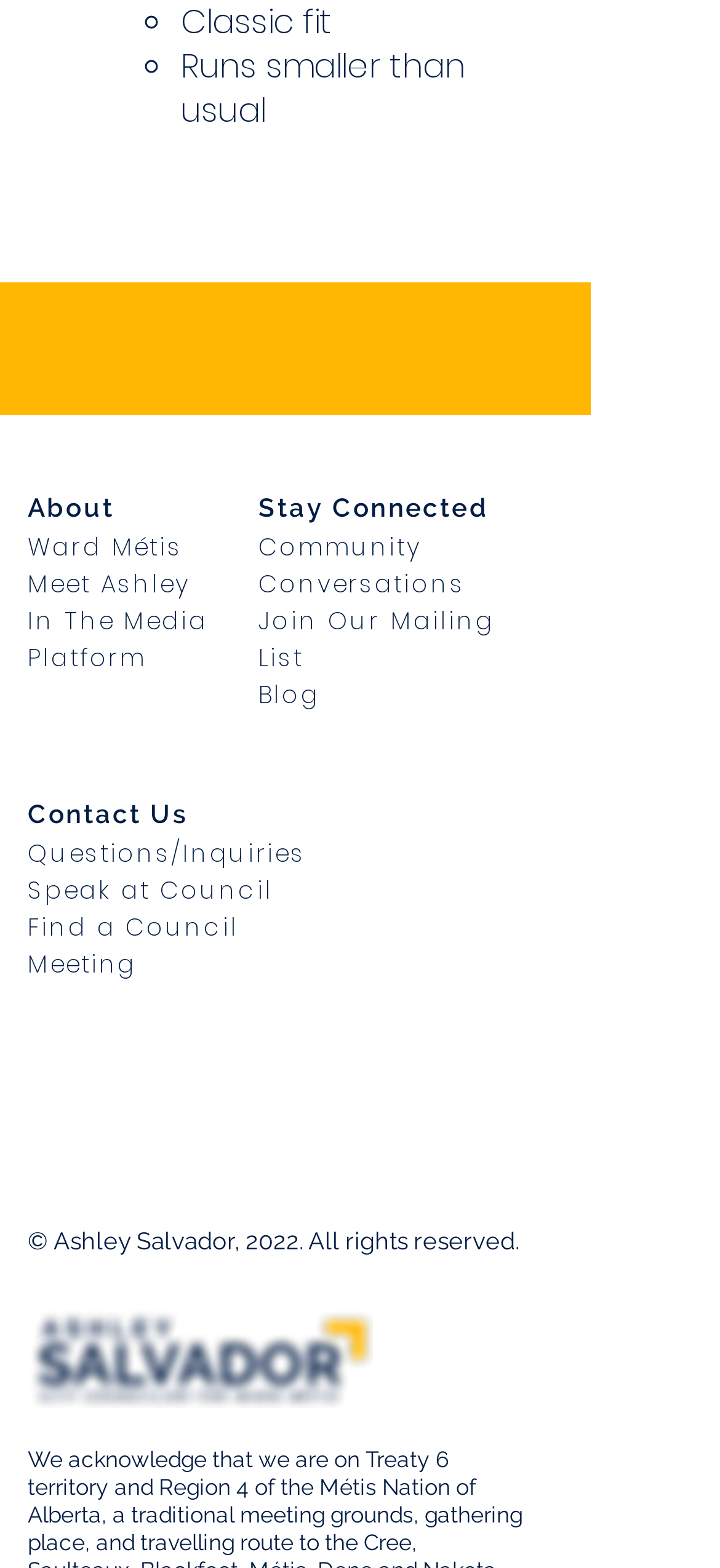Specify the bounding box coordinates of the element's region that should be clicked to achieve the following instruction: "Click on 'Ward Métis'". The bounding box coordinates consist of four float numbers between 0 and 1, in the format [left, top, right, bottom].

[0.038, 0.34, 0.254, 0.358]